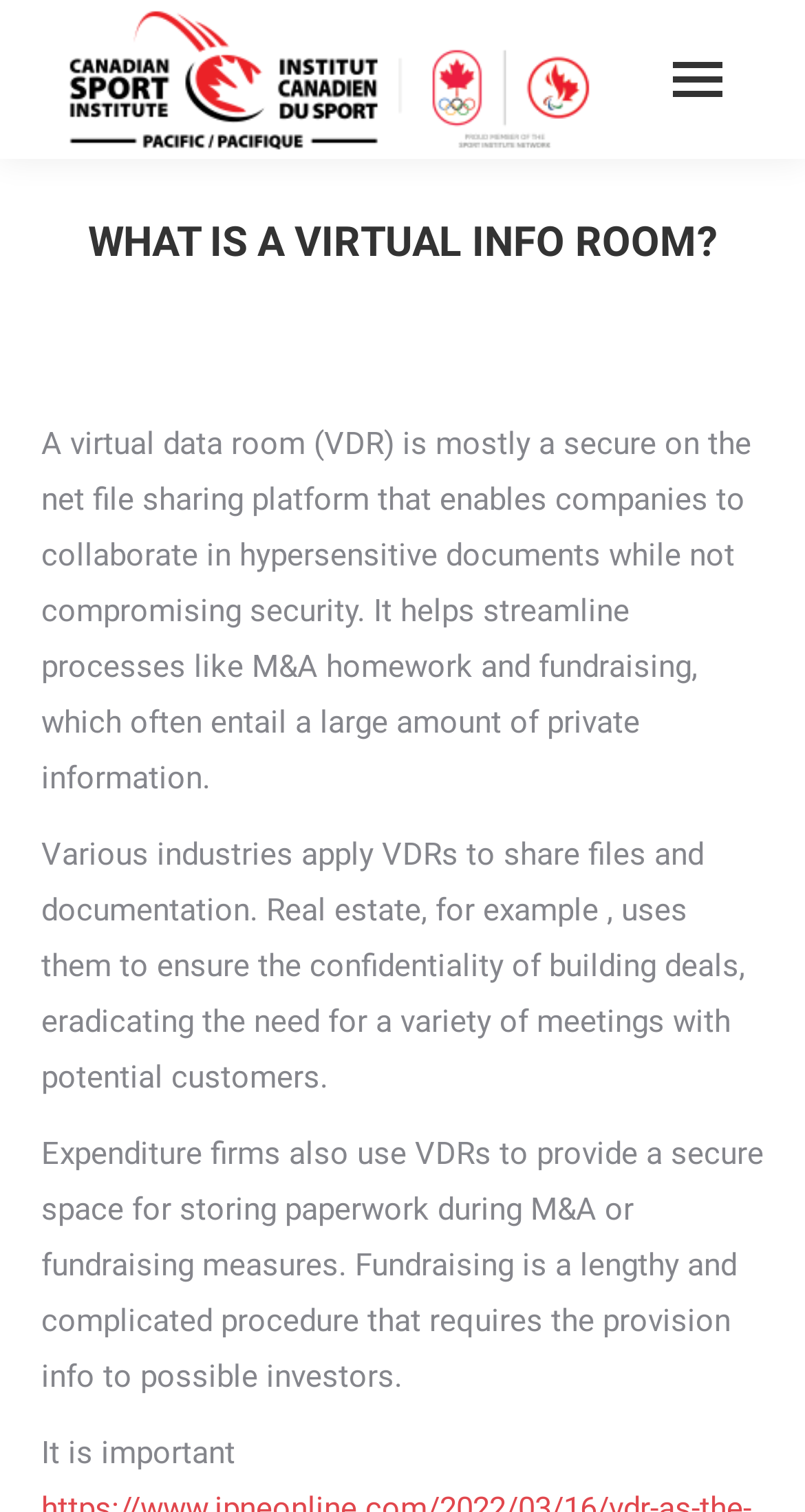Given the description of a UI element: "alt="ICS Pacifique"", identify the bounding box coordinates of the matching element in the webpage screenshot.

[0.077, 0.0, 0.785, 0.105]